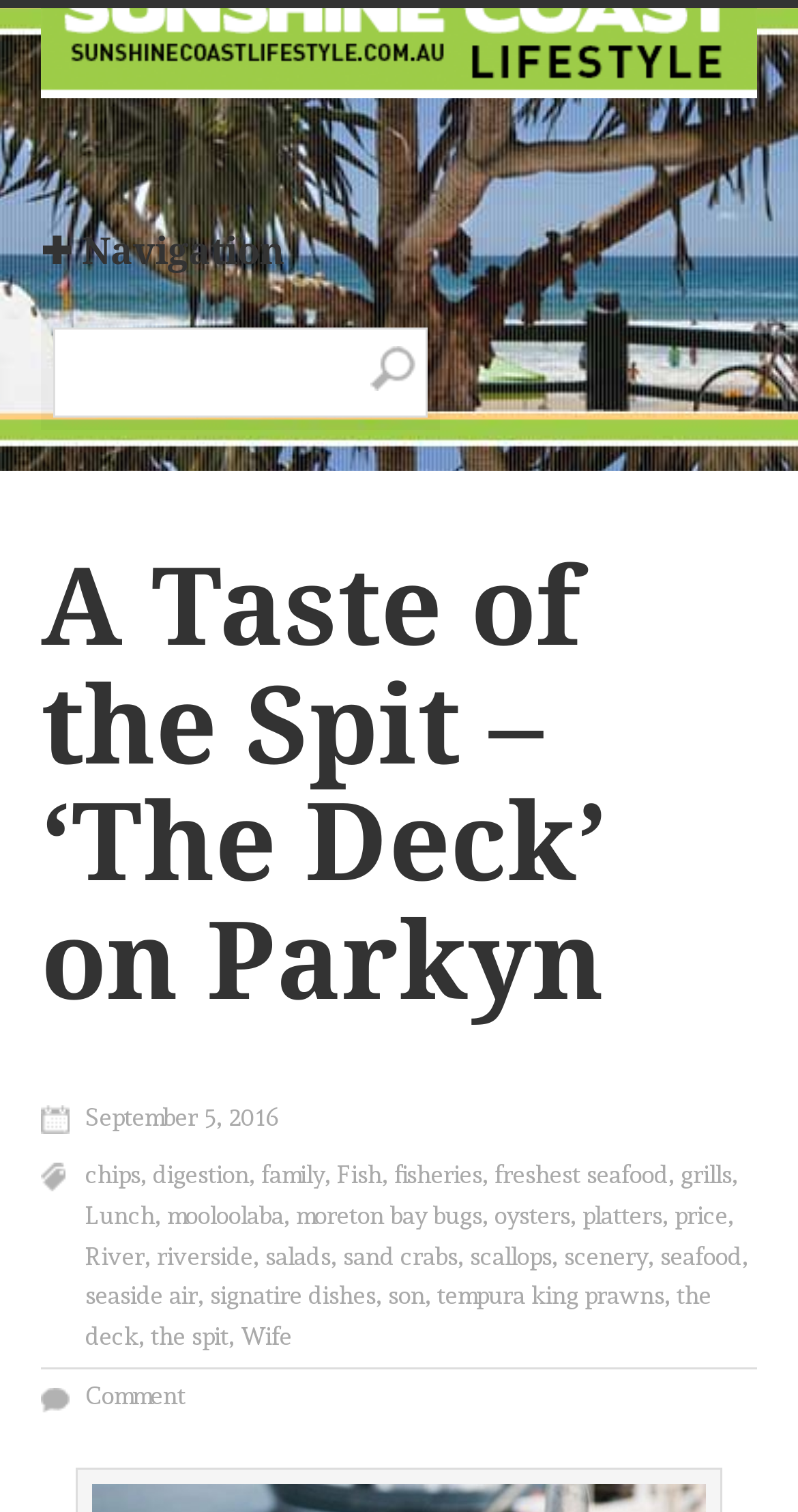What is the atmosphere of the restaurant?
Based on the image, answer the question with as much detail as possible.

Based on the webpage, I found a link with the text 'riverside' and another link with the text 'scenery', which implies that the restaurant has a riverside atmosphere with a scenic view.